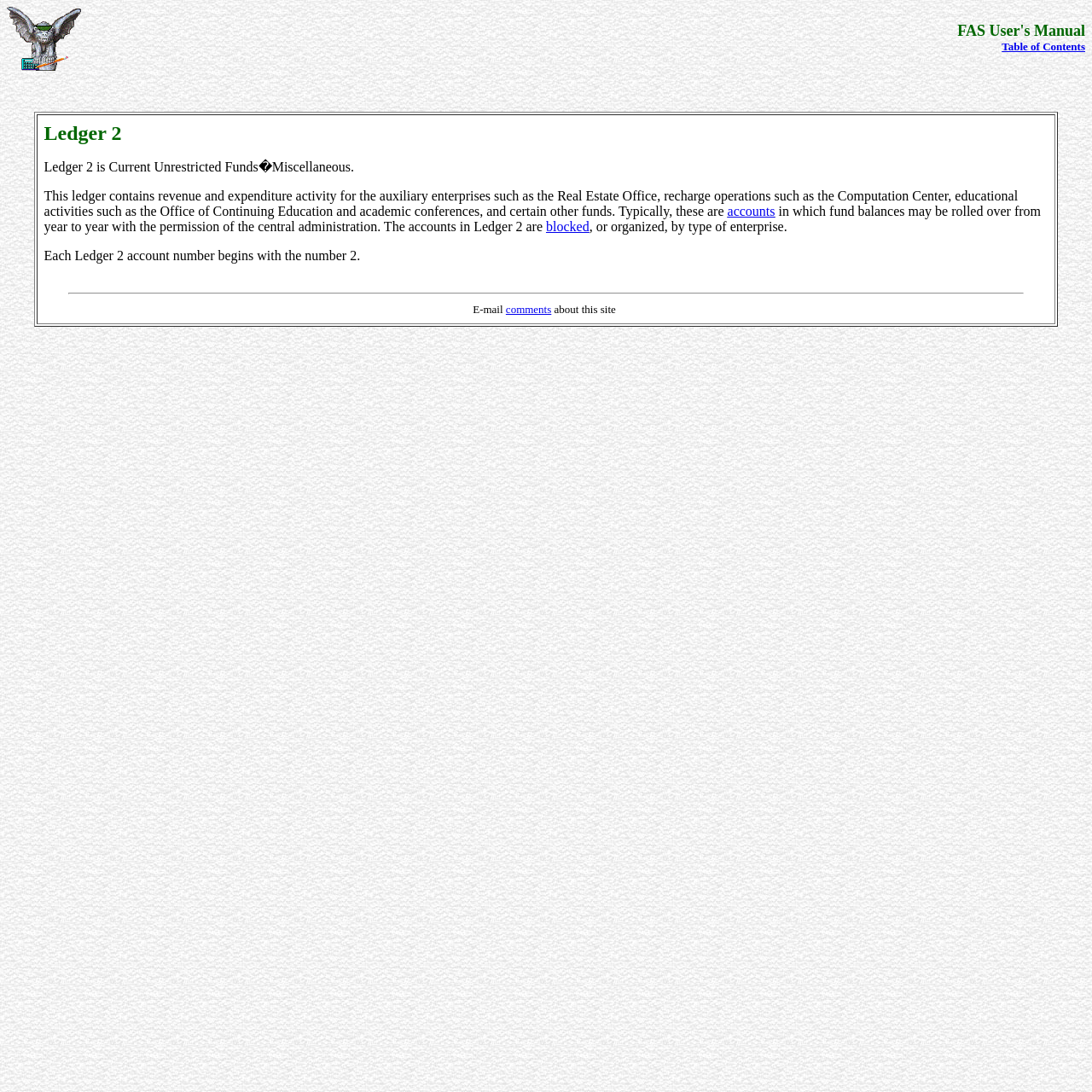Examine the image carefully and respond to the question with a detailed answer: 
What is the starting number of each Ledger 2 account?

According to the text, each Ledger 2 account number begins with the number 2, which is a distinguishing feature of these accounts.